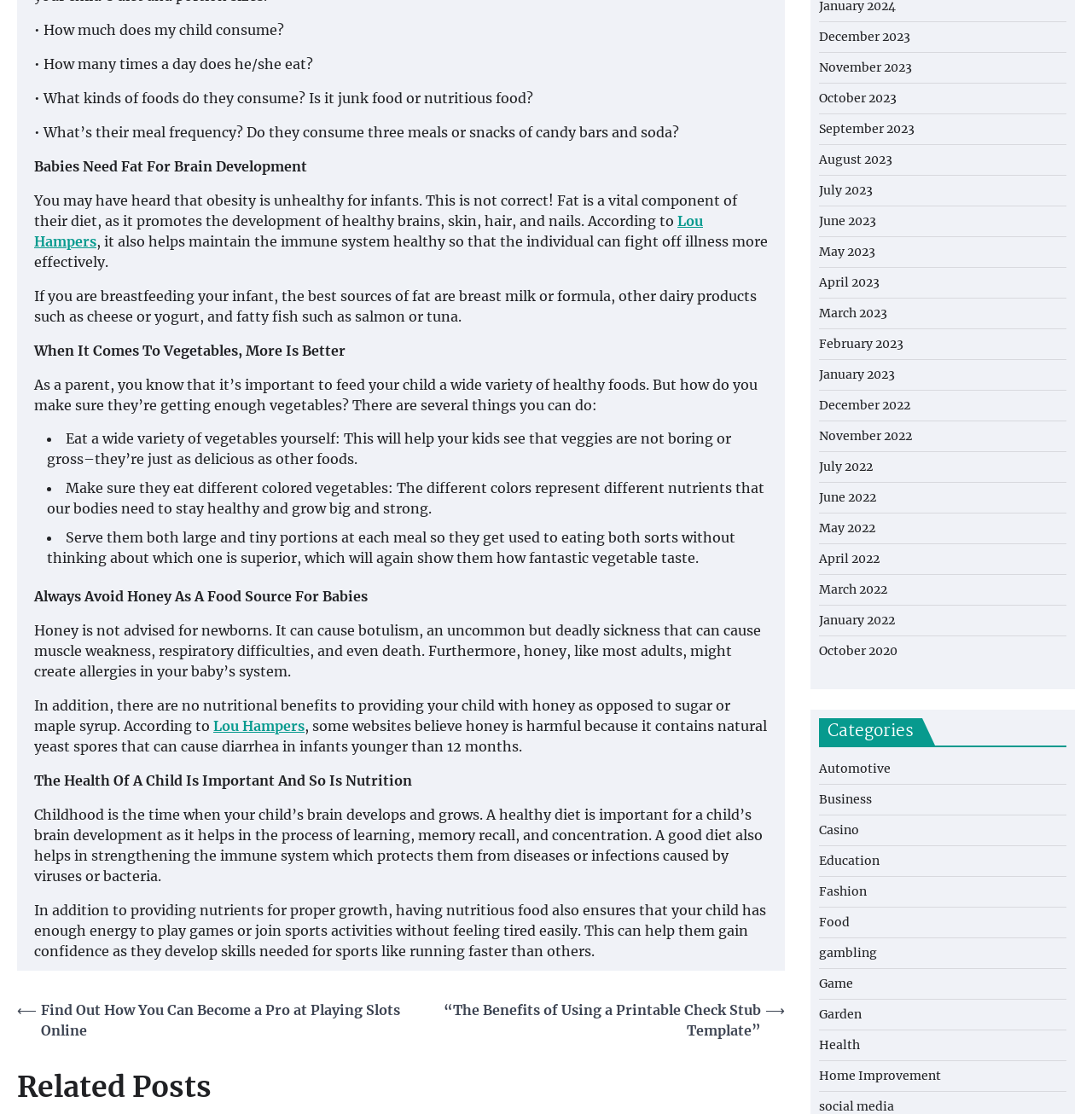For the element described, predict the bounding box coordinates as (top-left x, top-left y, bottom-right x, bottom-right y). All values should be between 0 and 1. Element description: Garden

[0.75, 0.904, 0.789, 0.918]